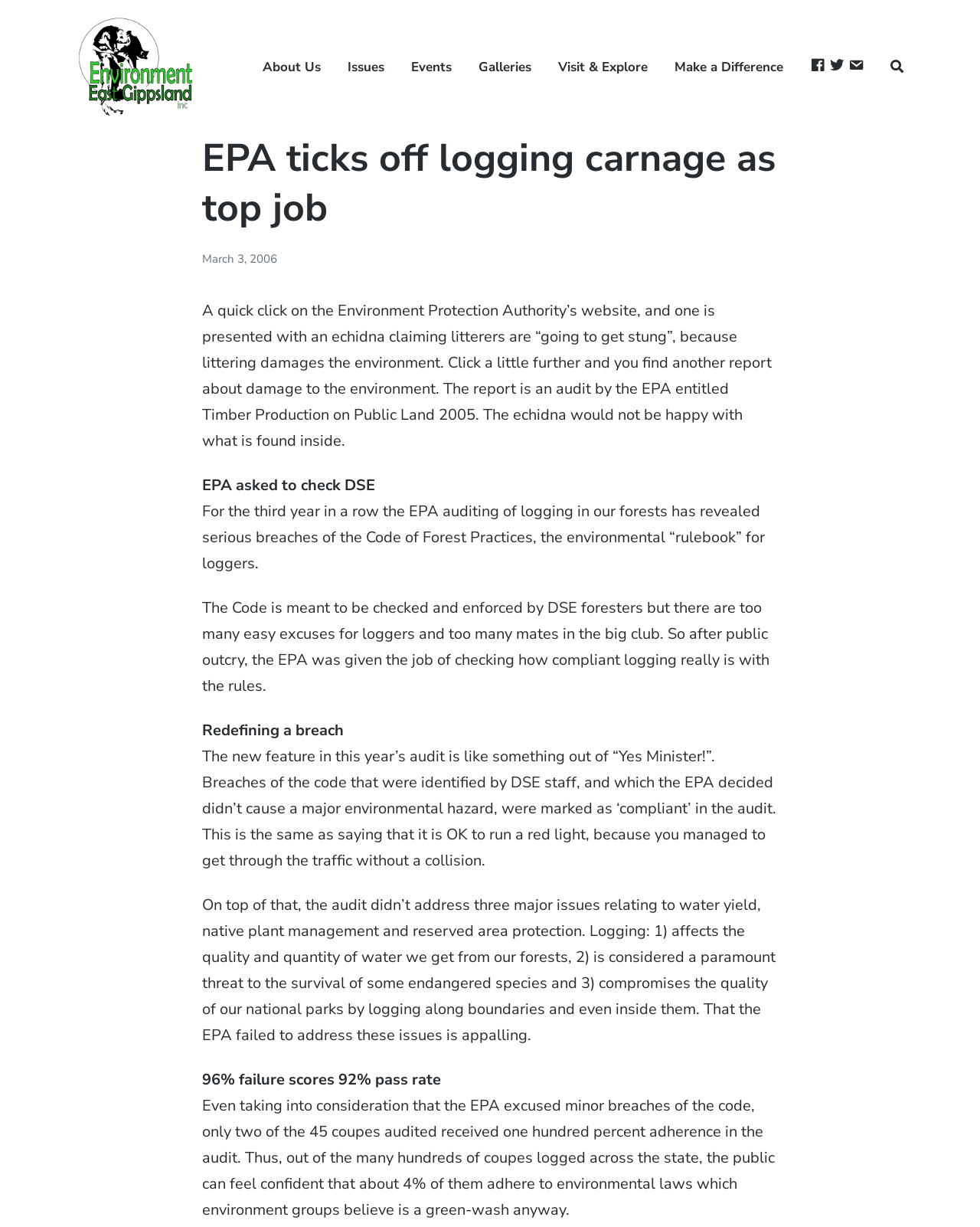Answer the question using only a single word or phrase: 
What is the purpose of the EPA's audit?

To check logging compliance